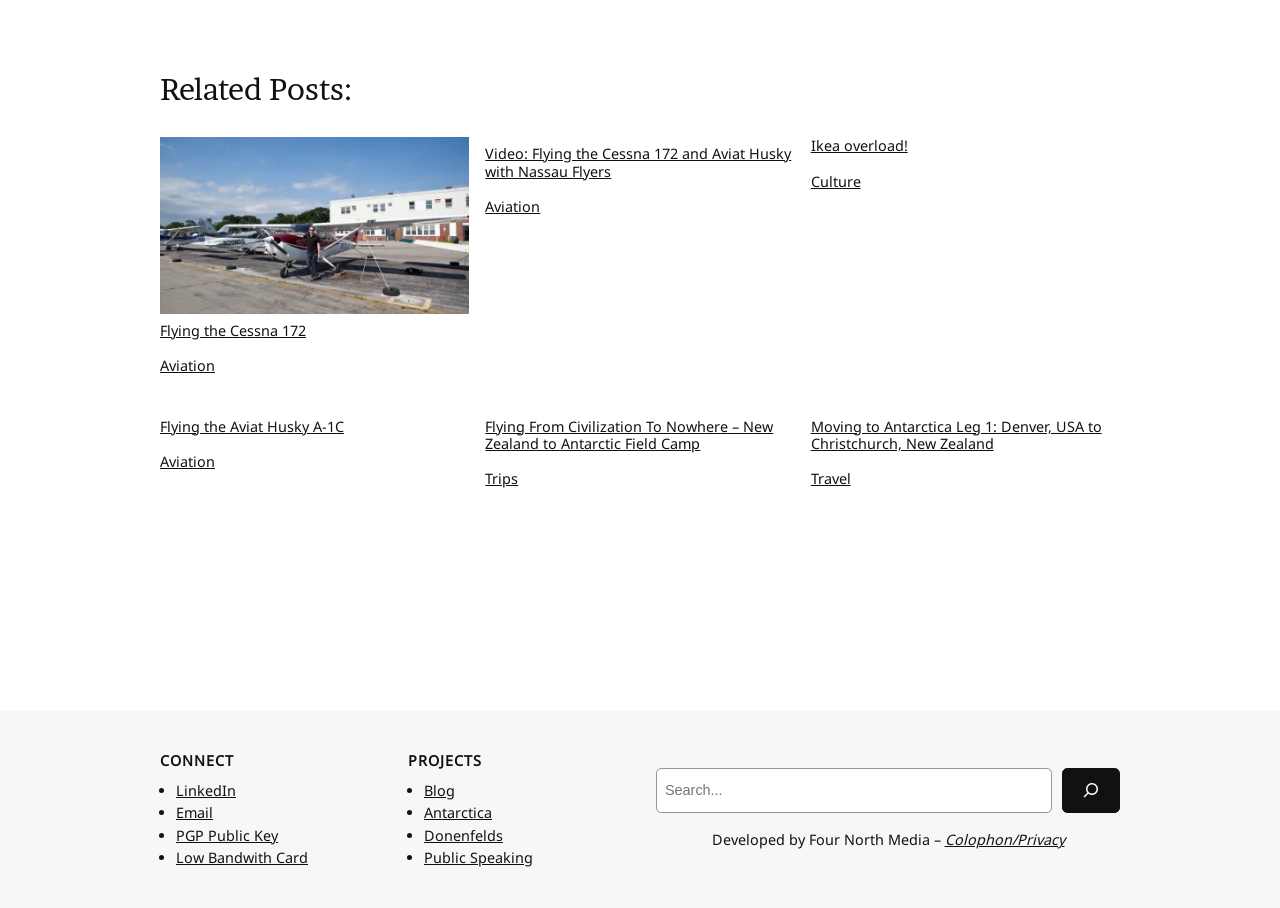Identify the bounding box of the HTML element described as: "Flying the Cessna 172".

[0.125, 0.151, 0.367, 0.374]